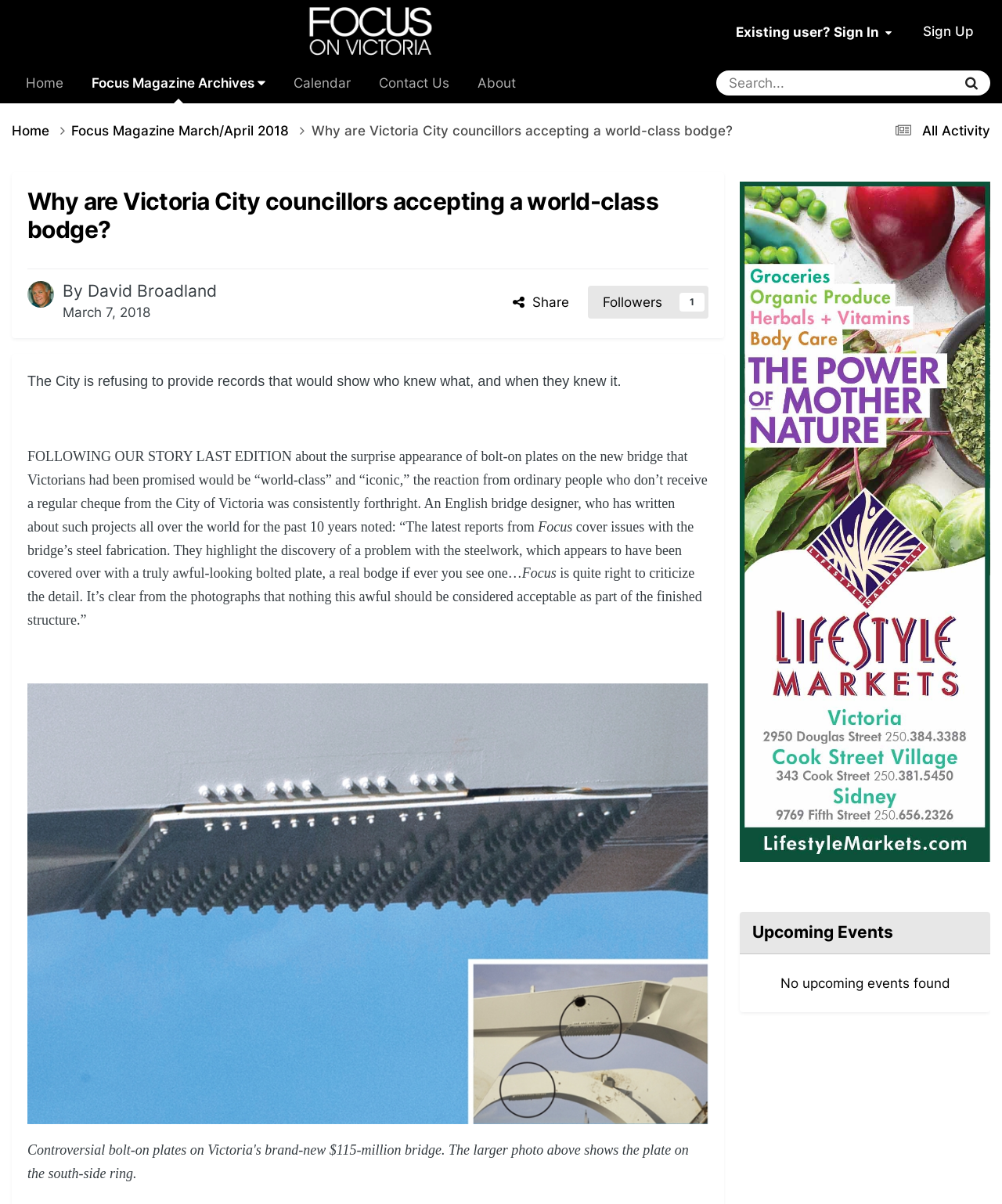Please indicate the bounding box coordinates for the clickable area to complete the following task: "Sign in". The coordinates should be specified as four float numbers between 0 and 1, i.e., [left, top, right, bottom].

[0.734, 0.019, 0.89, 0.033]